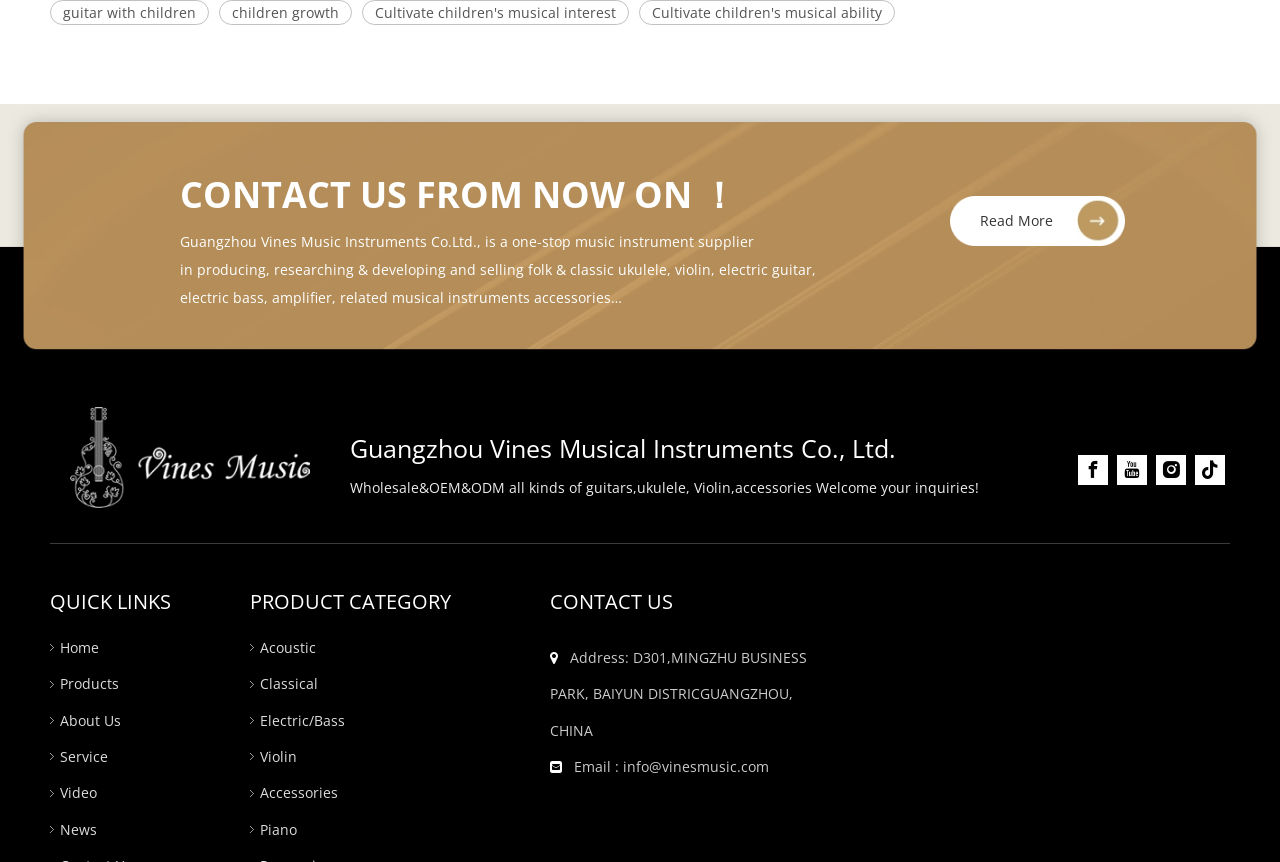What is the email address for contact?
Based on the image, please offer an in-depth response to the question.

I found the email address by looking at the link element with text 'info@vinesmusic.com', which is located in the 'CONTACT US' section of the webpage.